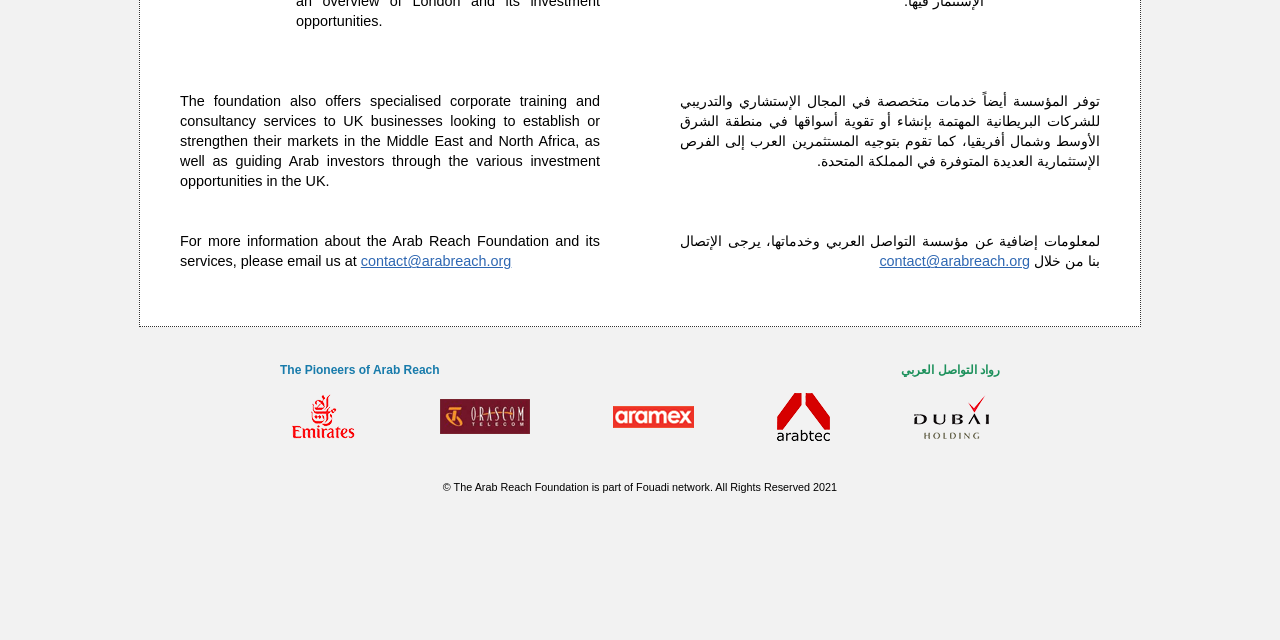Extract the bounding box coordinates for the UI element described by the text: "contact@arabreach.org". The coordinates should be in the form of [left, top, right, bottom] with values between 0 and 1.

[0.282, 0.396, 0.4, 0.421]